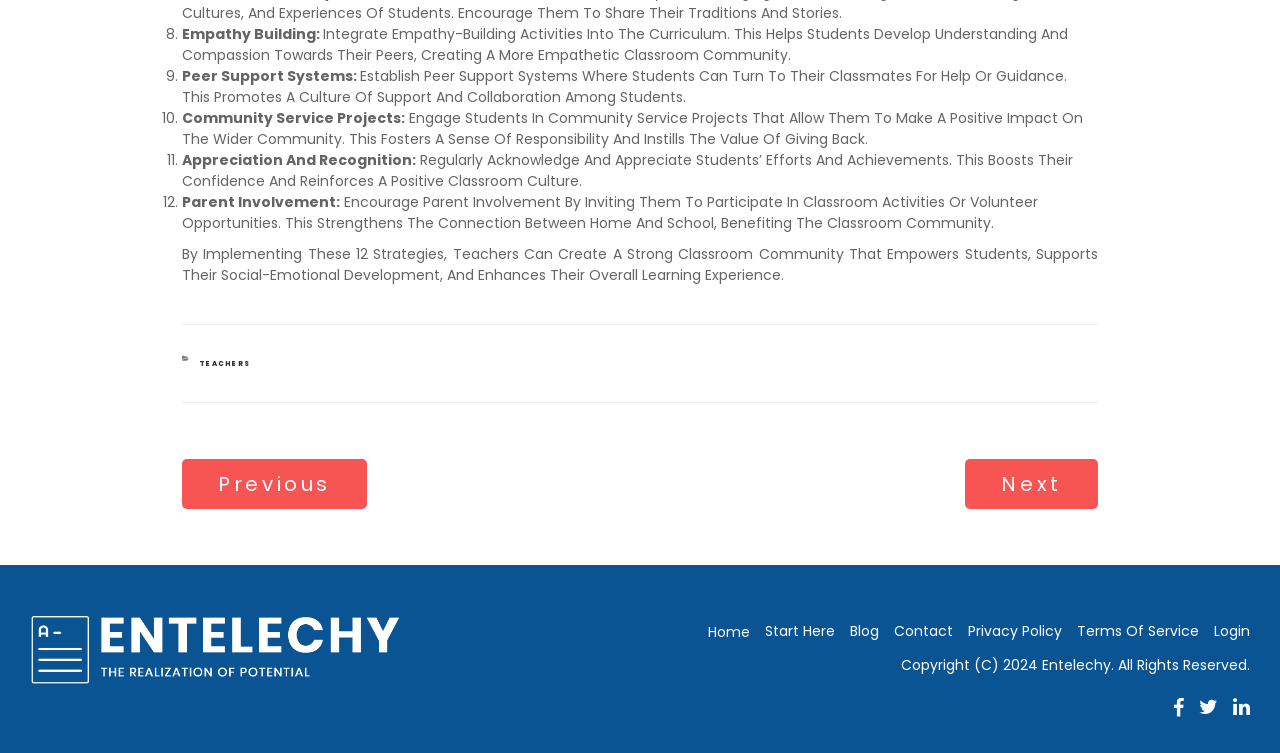Identify the coordinates of the bounding box for the element described below: "Privacy Policy". Return the coordinates as four float numbers between 0 and 1: [left, top, right, bottom].

[0.756, 0.824, 0.83, 0.851]